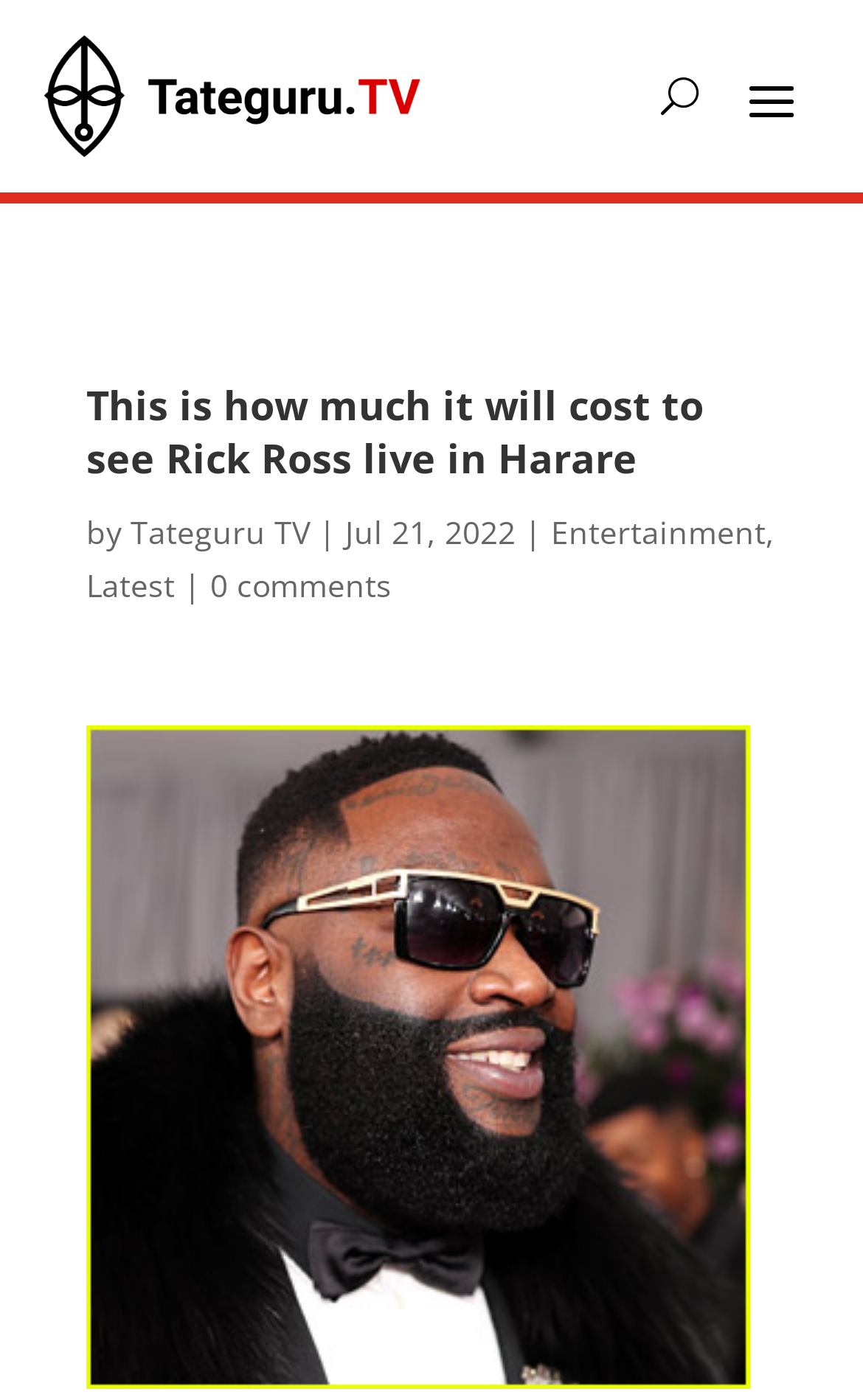How many comments are there on the article?
Provide a concise answer using a single word or phrase based on the image.

0